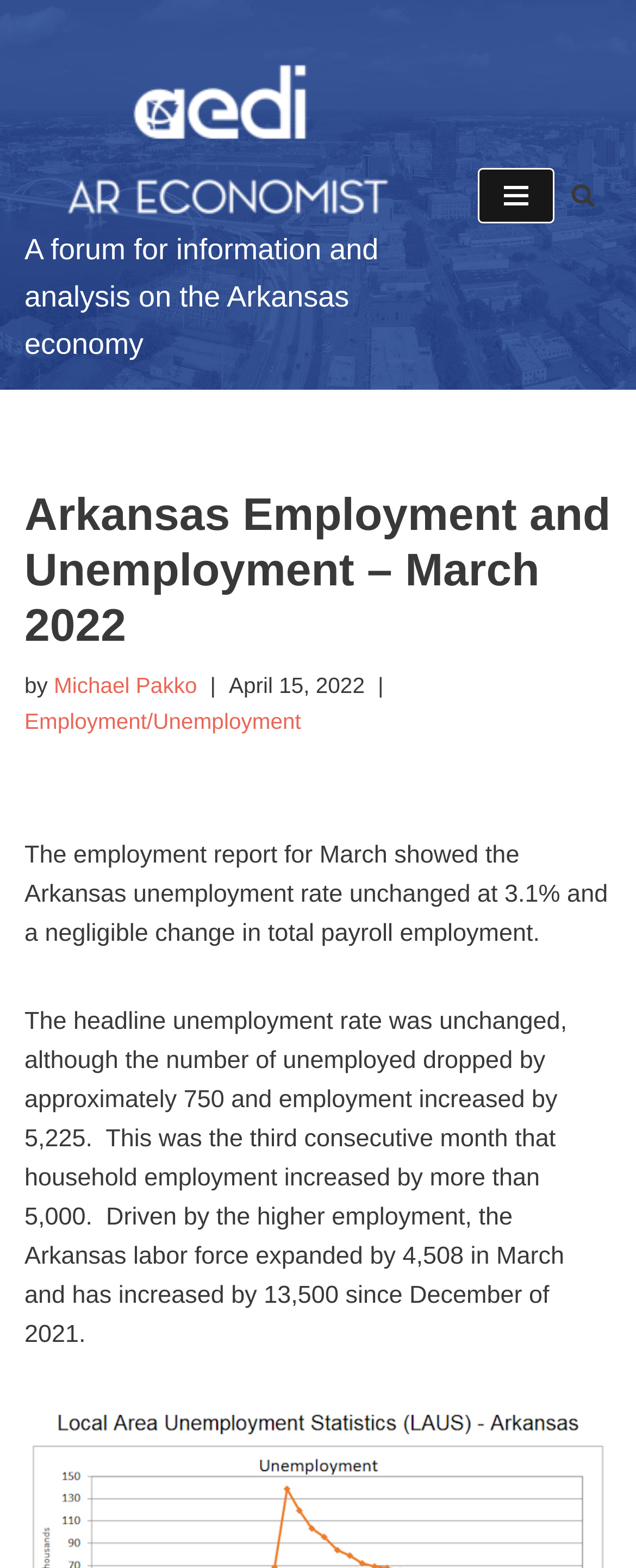Give a detailed account of the webpage, highlighting key information.

The webpage is about Arkansas employment and unemployment data for March 2022. At the top left, there is a link to skip to the content. Next to it, there is a link to the Arkansas Economist, a forum for information and analysis on the Arkansas economy. On the top right, there is a navigation menu button and a search link with a magnifying glass icon.

Below the top navigation, there is a heading that reads "Arkansas Employment and Unemployment – March 2022". The author's name, Michael Pakko, is mentioned next to the heading, along with the publication date, April 15, 2022. 

Underneath, there is a link to the Employment/Unemployment section. The main content of the page consists of two paragraphs of text. The first paragraph describes the employment report for March, stating that the unemployment rate remained unchanged at 3.1% and total payroll employment saw a negligible change. The second paragraph provides more details, explaining that the number of unemployed decreased by 750, while employment increased by 5,225, marking the third consecutive month of household employment growth above 5,000.